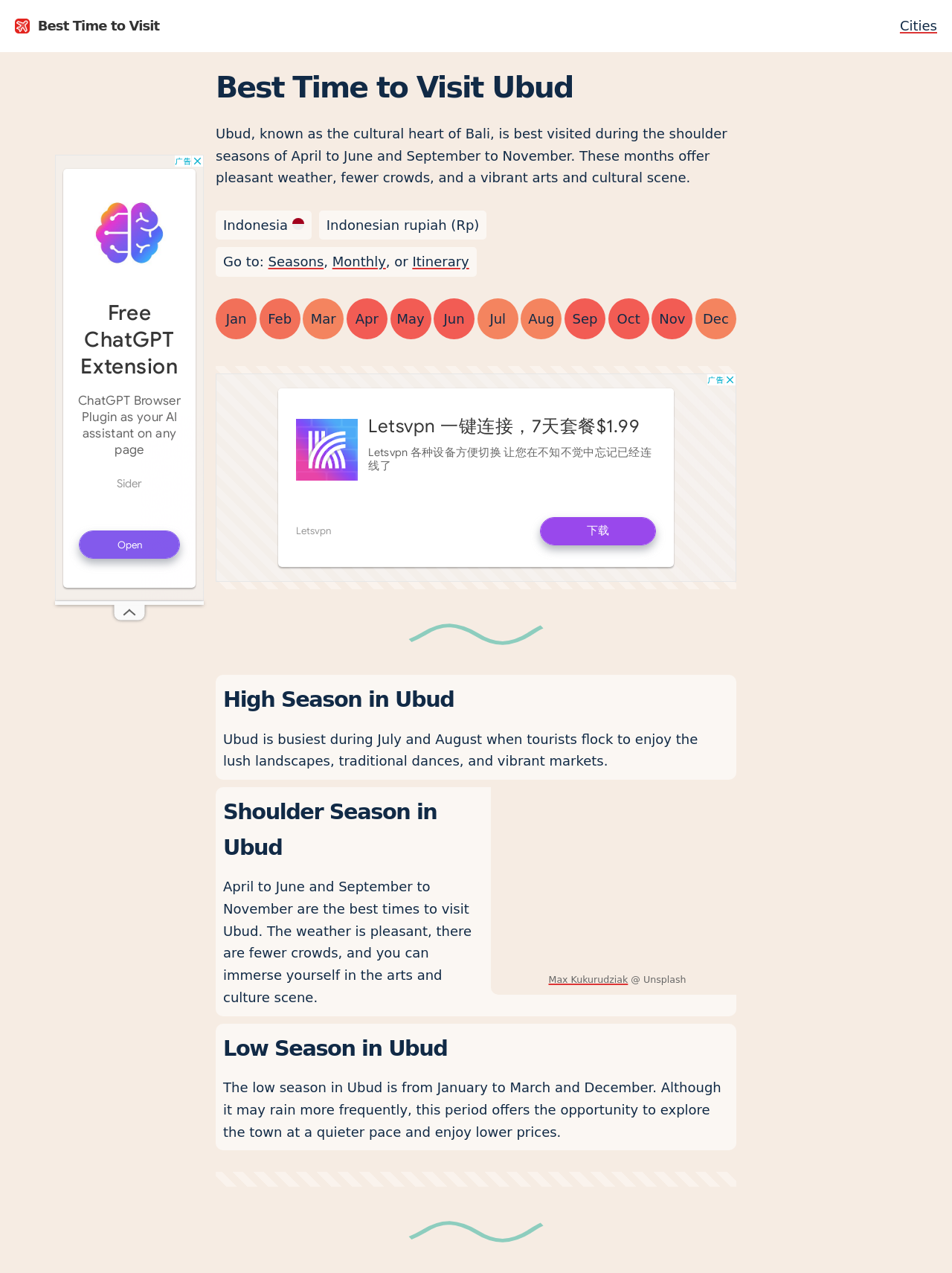What is the cultural scene like in Ubud during the shoulder season?
Utilize the information in the image to give a detailed answer to the question.

According to the webpage, during the shoulder season in Ubud, which is April to June and September to November, the cultural scene is vibrant, with a thriving arts and cultural scene, as mentioned in the static text 'These months offer pleasant weather, fewer crowds, and a vibrant arts and cultural scene.'